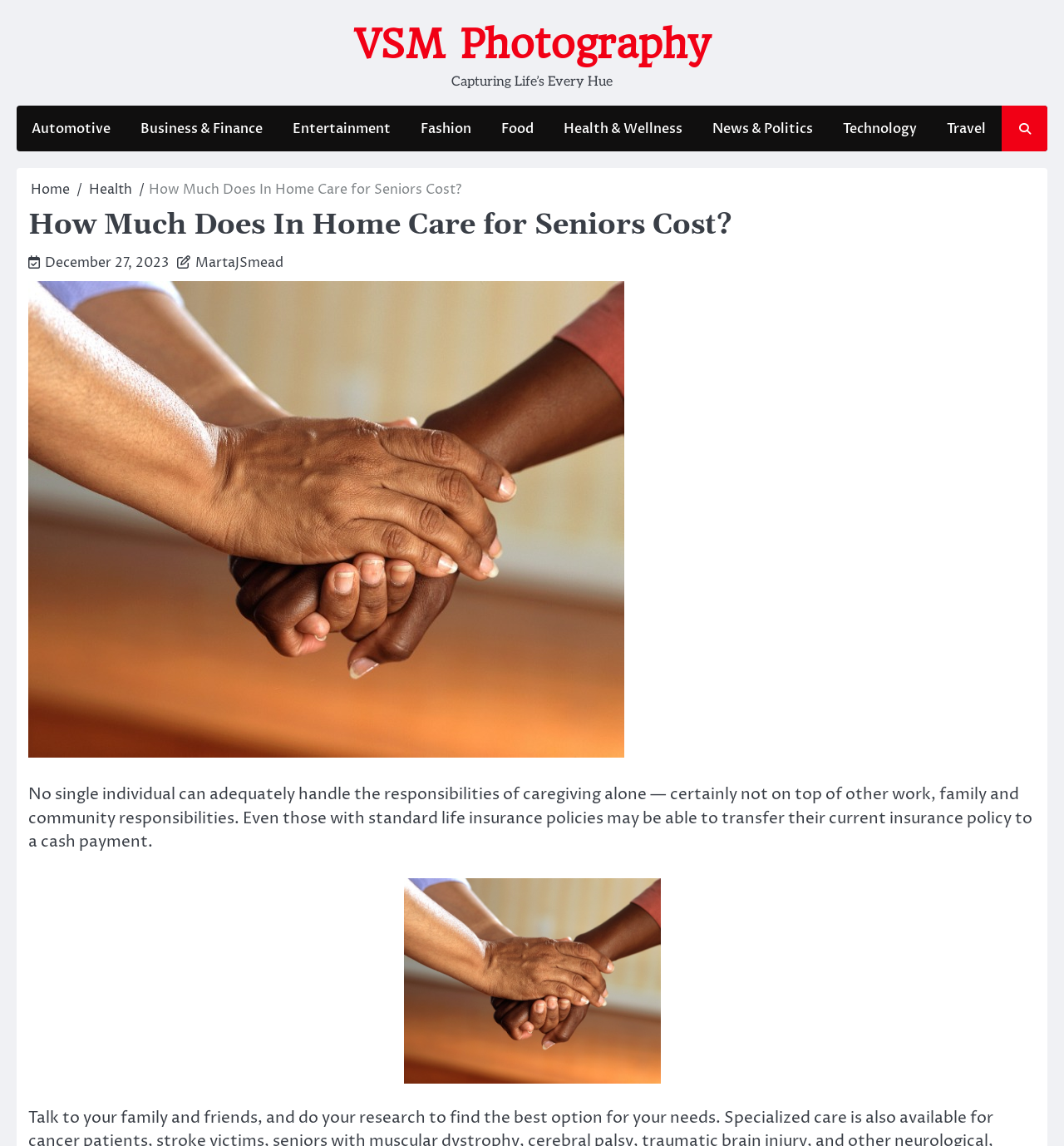Please specify the bounding box coordinates of the region to click in order to perform the following instruction: "Explore the Health & Wellness category".

[0.516, 0.094, 0.655, 0.131]